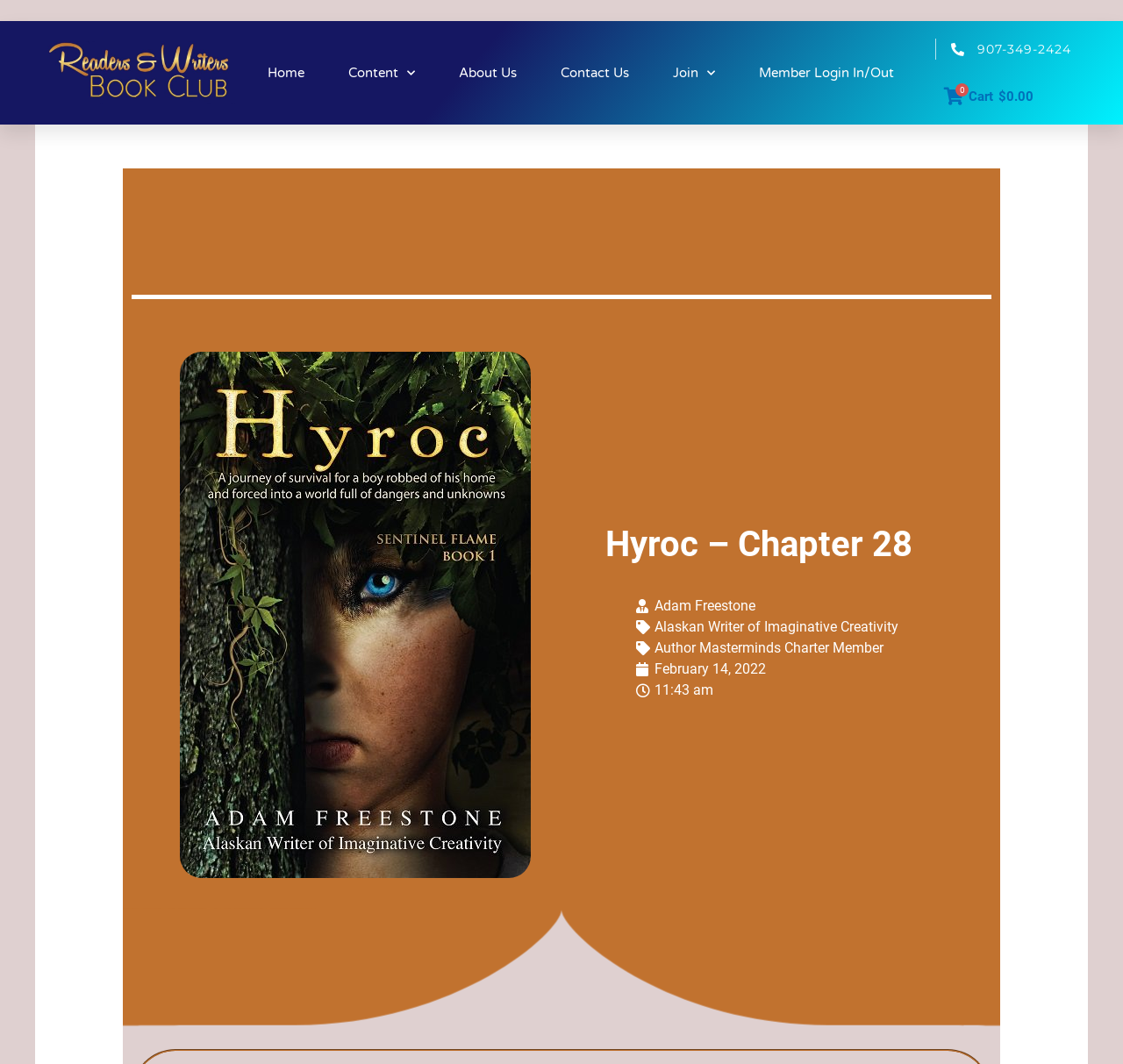Identify the headline of the webpage and generate its text content.

Hyroc – Chapter 28